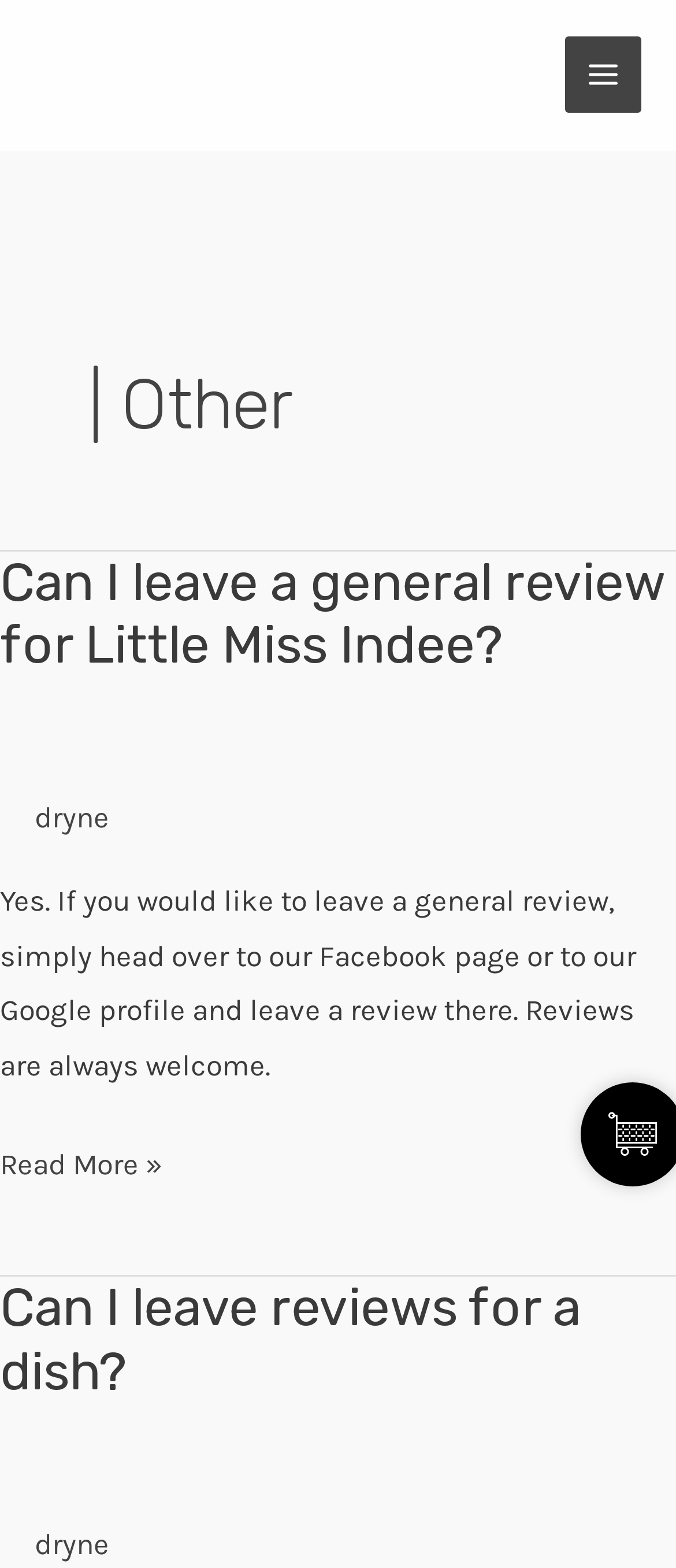Determine the bounding box coordinates of the UI element that matches the following description: "dryne". The coordinates should be four float numbers between 0 and 1 in the format [left, top, right, bottom].

[0.051, 0.974, 0.162, 0.996]